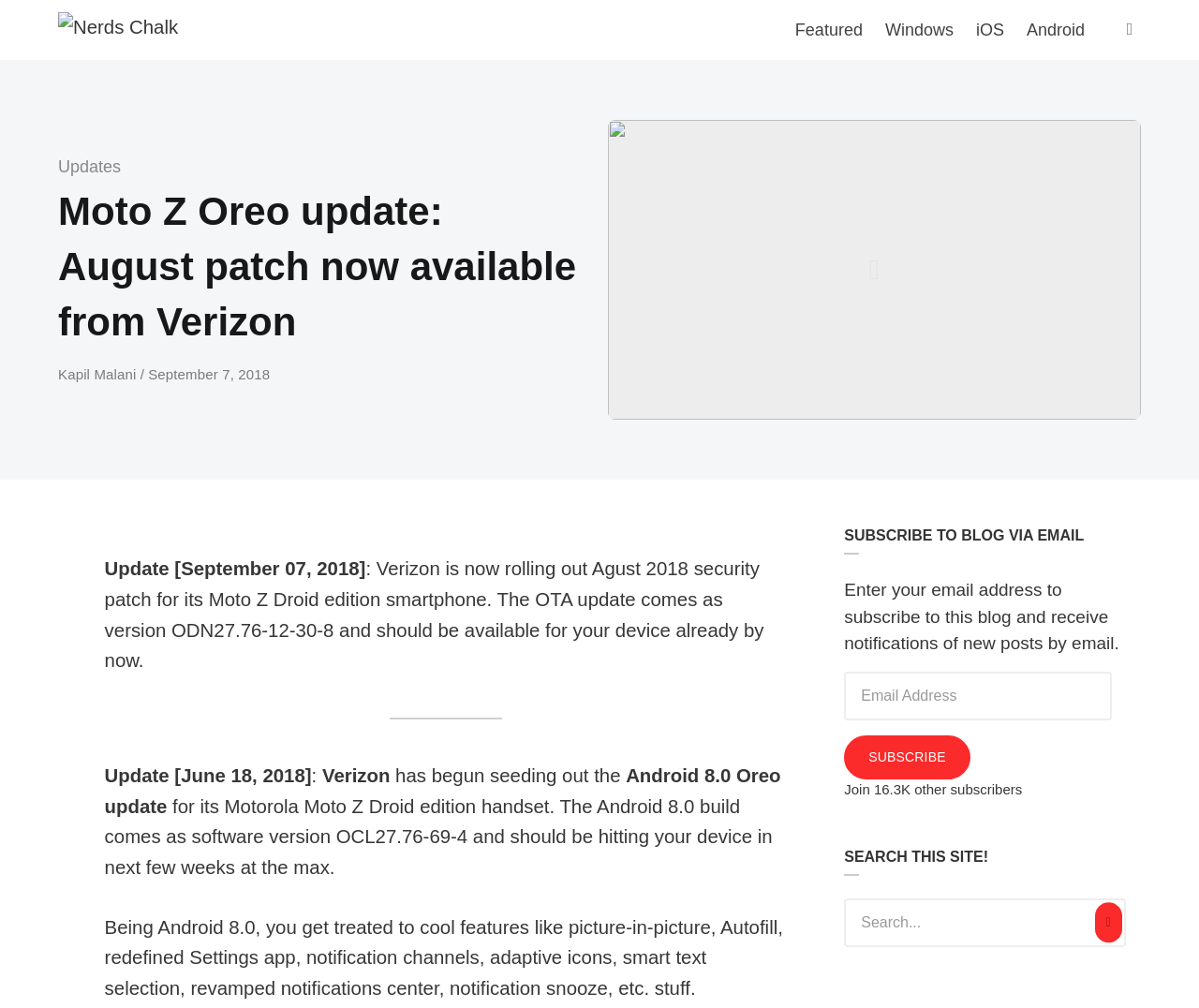Identify the main title of the webpage and generate its text content.

Moto Z Oreo update: August patch now available from Verizon